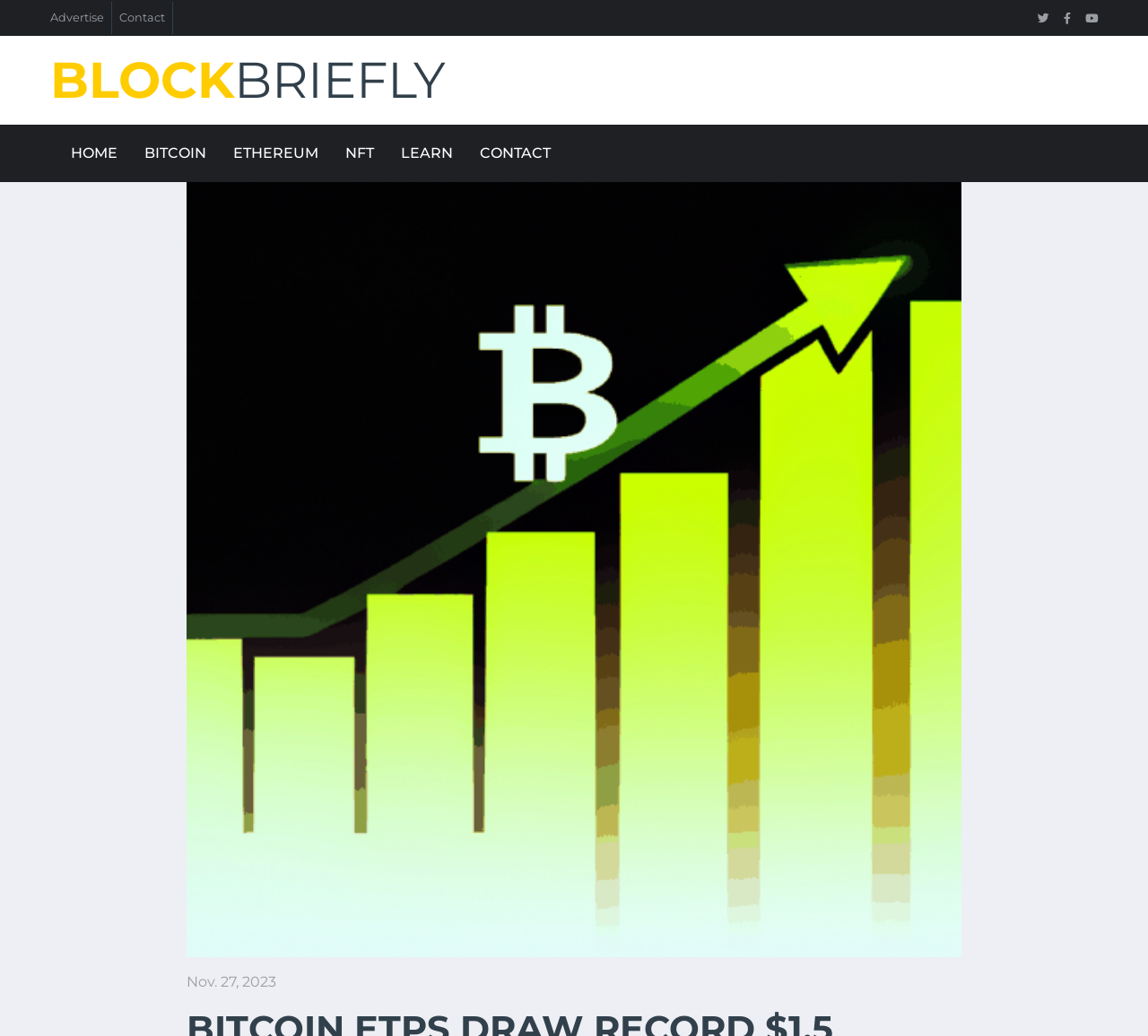Locate the bounding box coordinates of the clickable part needed for the task: "follow Twitter".

None